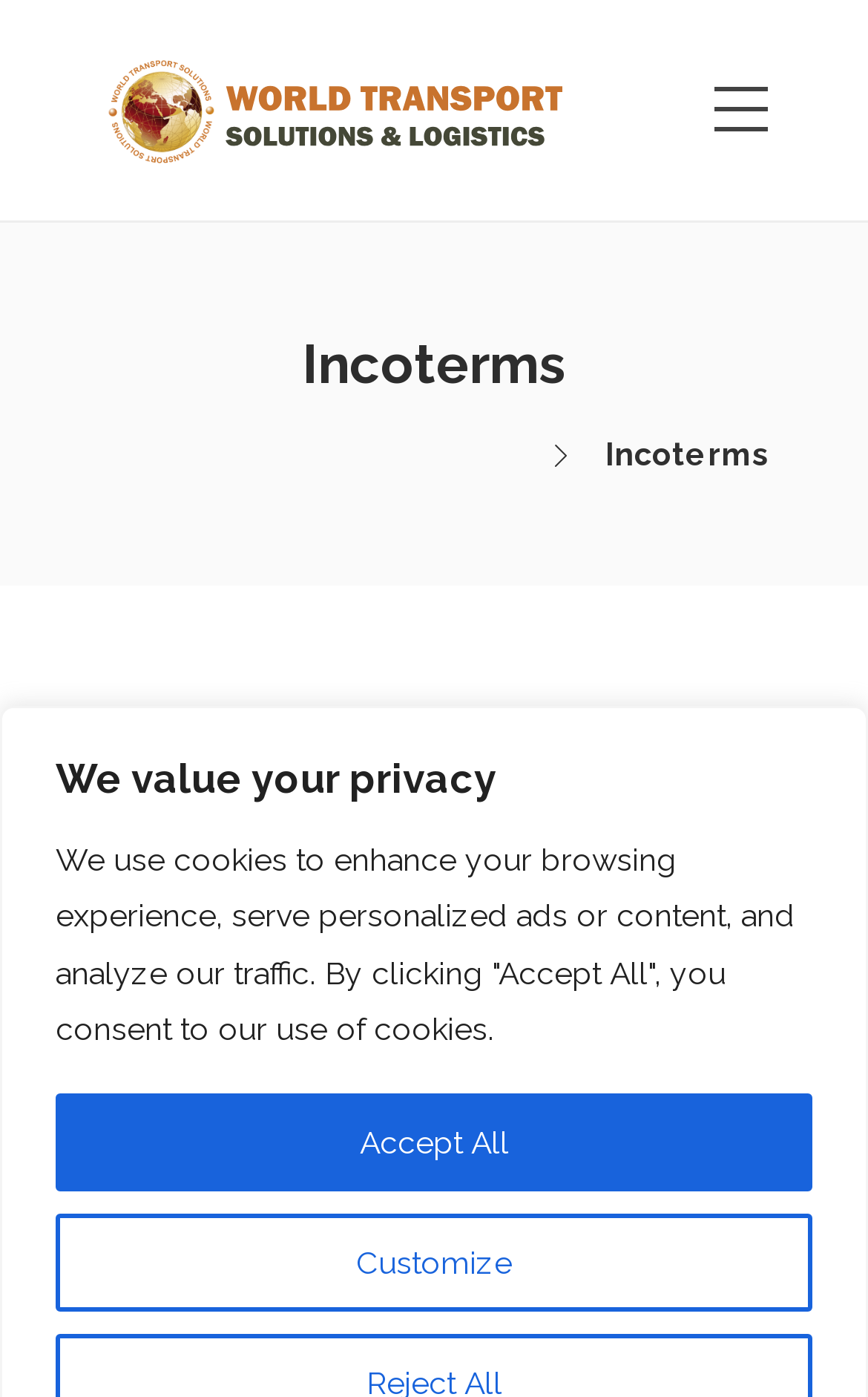Given the element description Política de Cookies, predict the bounding box coordinates for the UI element in the webpage screenshot. The format should be (top-left x, top-left y, bottom-right x, bottom-right y), and the values should be between 0 and 1.

[0.049, 0.891, 0.417, 0.939]